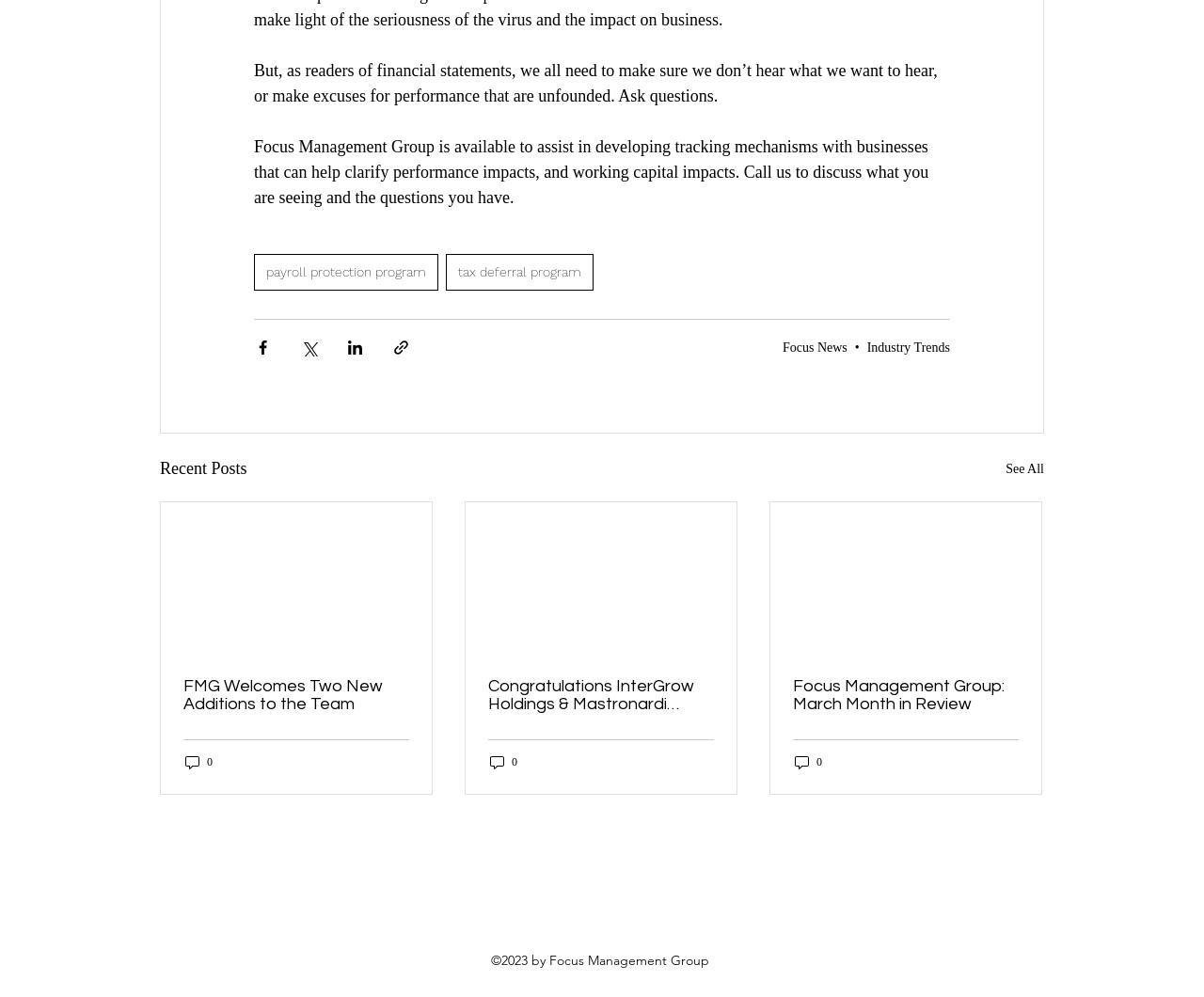Identify the bounding box coordinates of the region that needs to be clicked to carry out this instruction: "View the article 'FMG Welcomes Two New Additions to the Team'". Provide these coordinates as four float numbers ranging from 0 to 1, i.e., [left, top, right, bottom].

[0.152, 0.679, 0.34, 0.715]